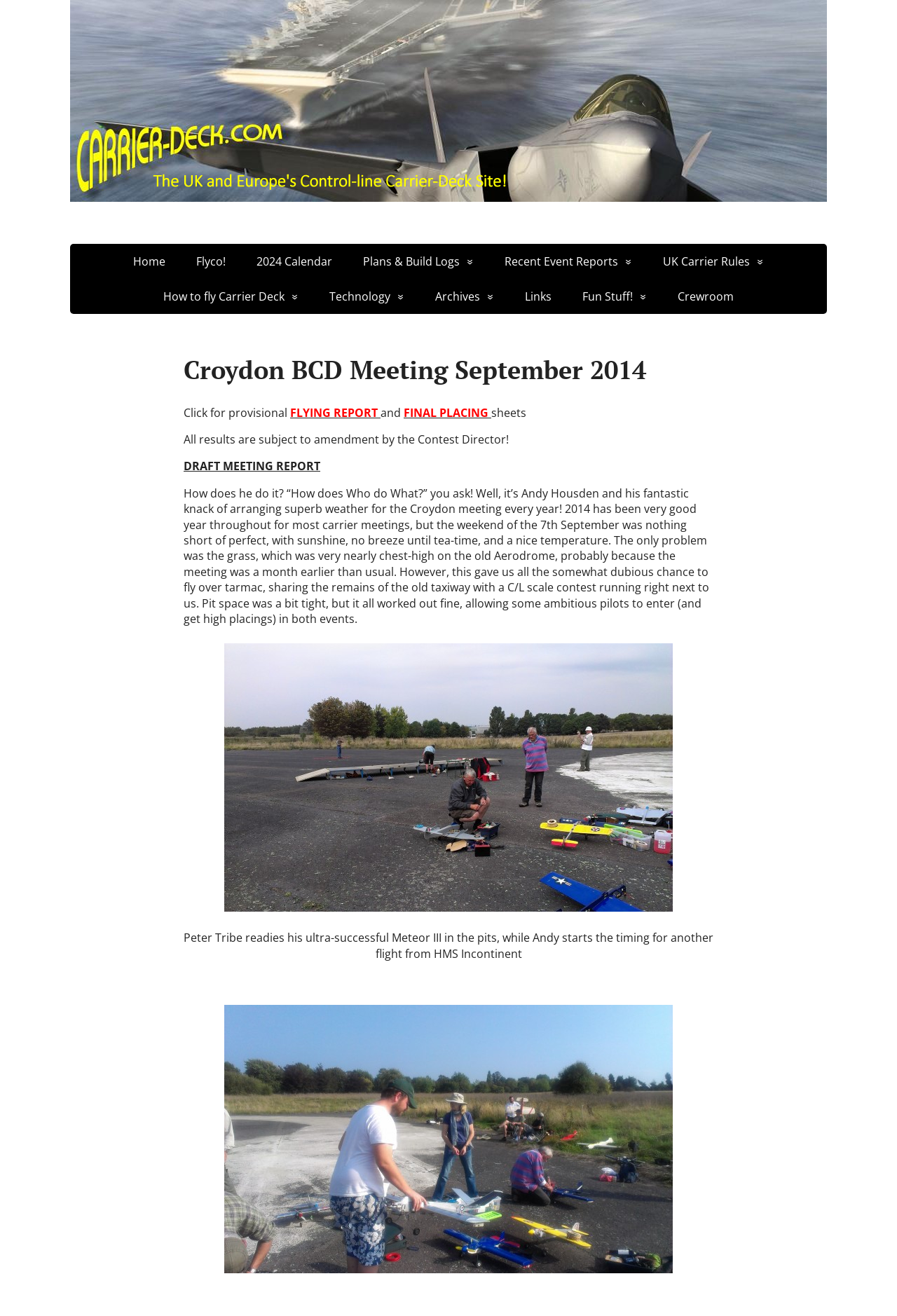Determine the bounding box coordinates for the clickable element required to fulfill the instruction: "Check the link to Plans & Build Logs". Provide the coordinates as four float numbers between 0 and 1, i.e., [left, top, right, bottom].

[0.389, 0.185, 0.544, 0.212]